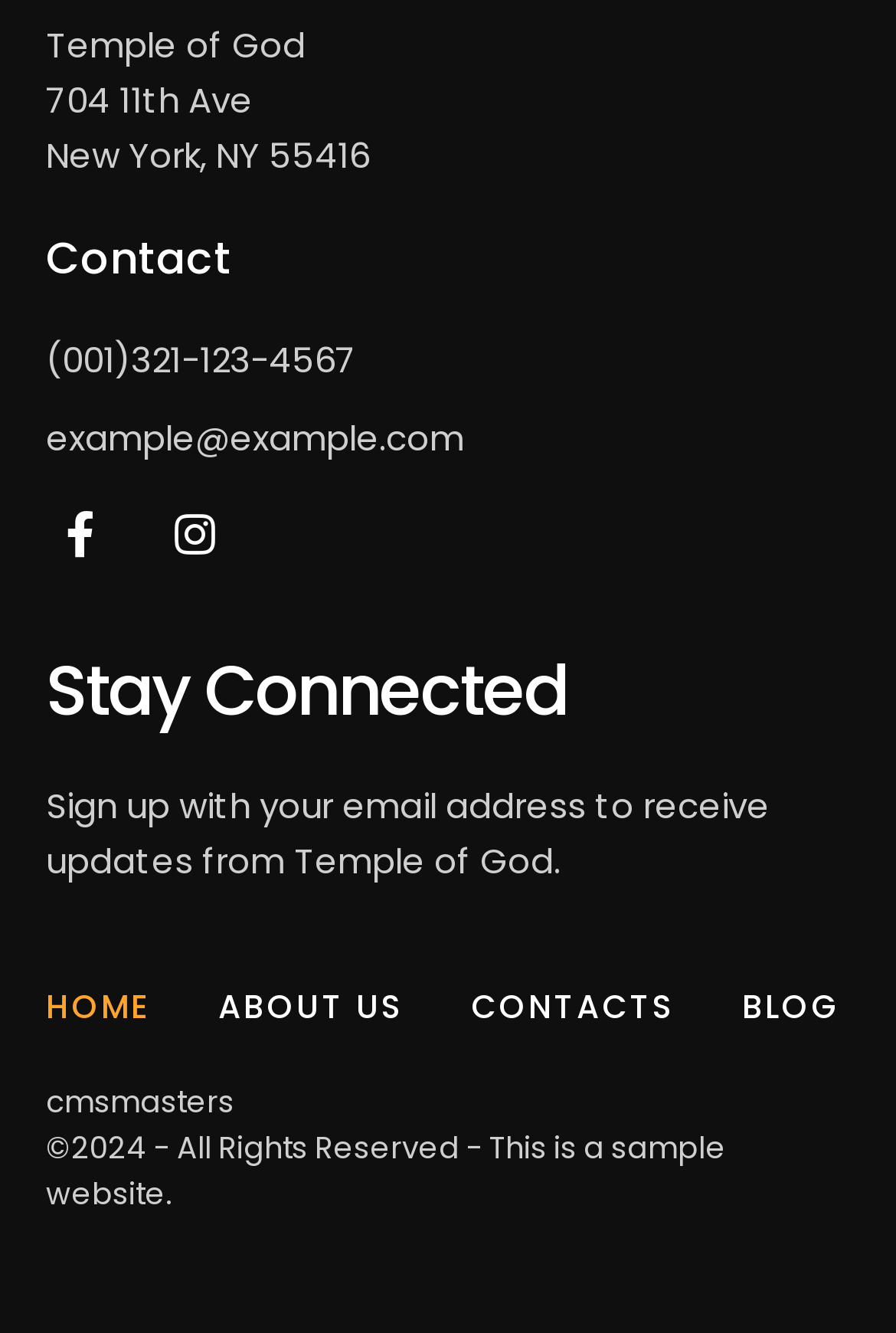Identify the bounding box coordinates for the UI element that matches this description: "cmsmasters".

[0.051, 0.81, 0.262, 0.843]